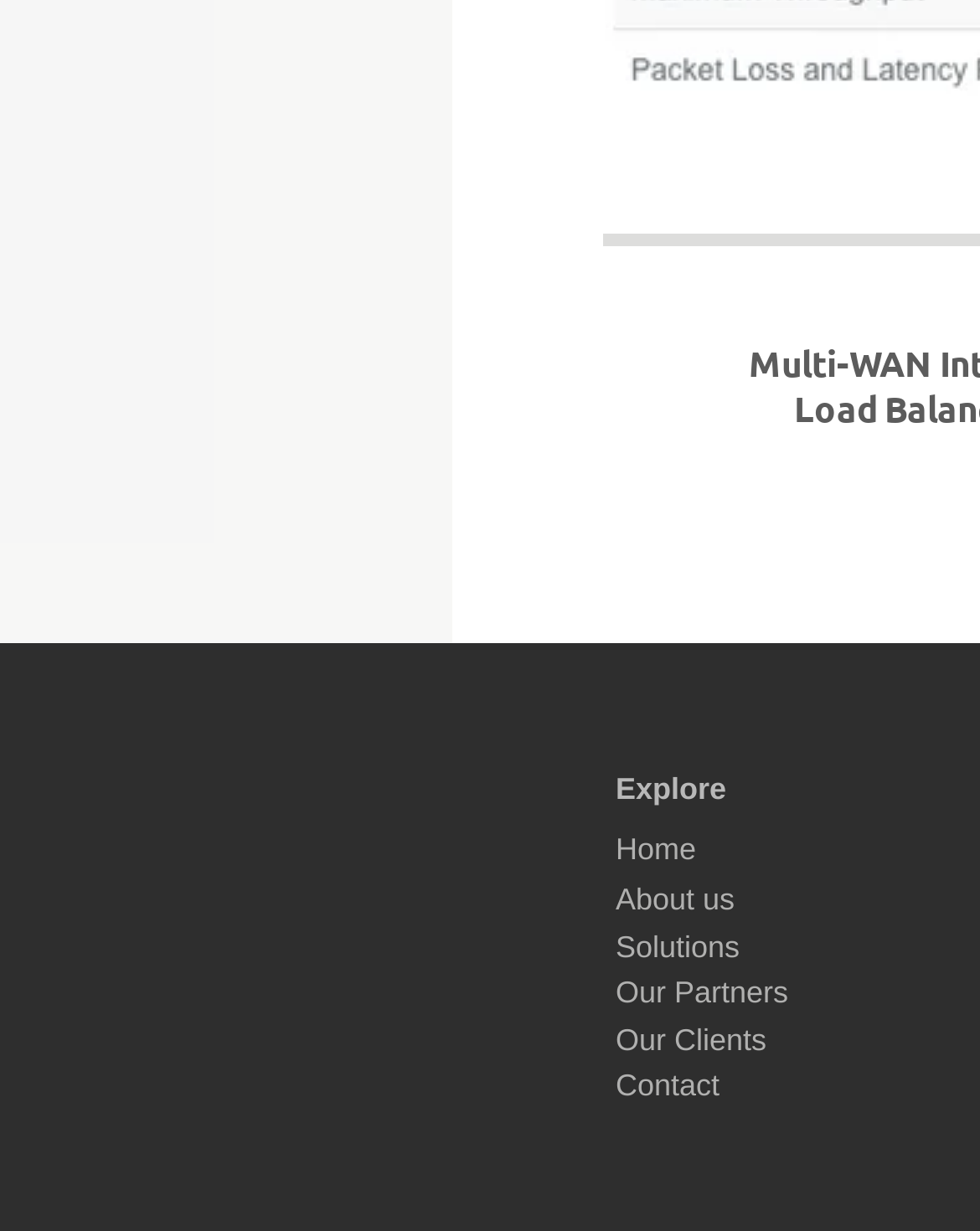Answer the question below using just one word or a short phrase: 
What is the last navigation link?

Contact